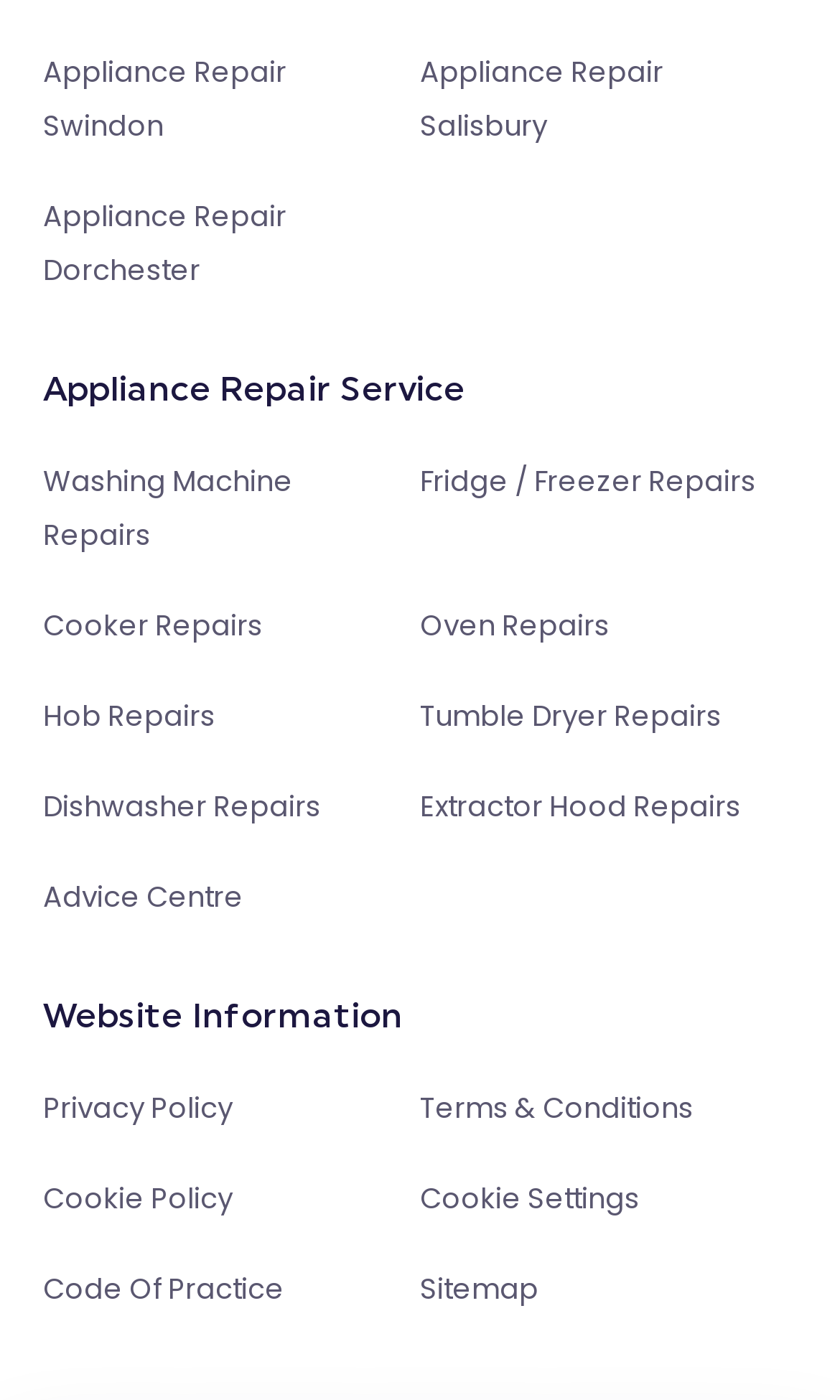What is the first location mentioned for appliance repair?
Please look at the screenshot and answer using one word or phrase.

Swindon